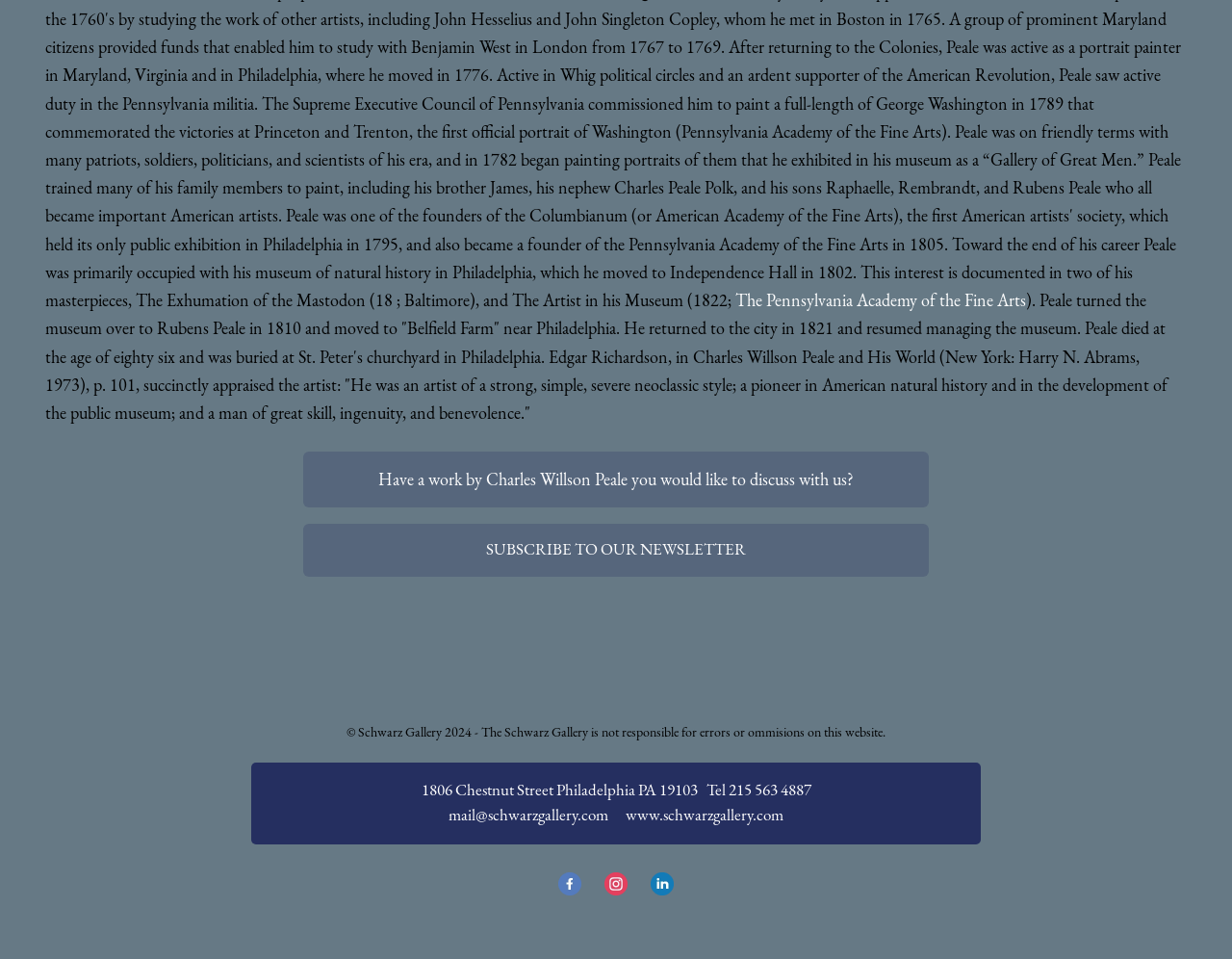Please identify the bounding box coordinates of the element I need to click to follow this instruction: "Discuss a work by Charles Willson Peale with the gallery".

[0.307, 0.488, 0.693, 0.511]